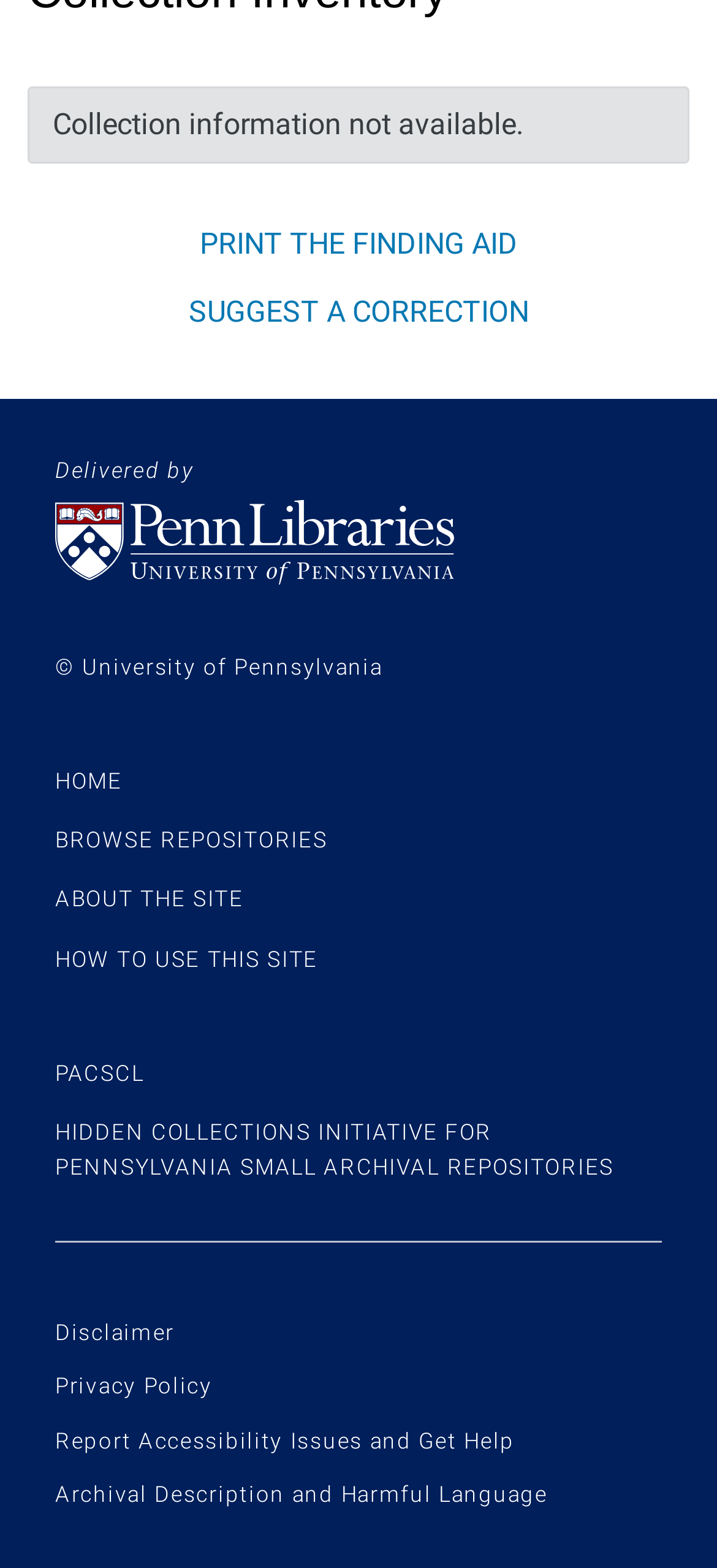What is the purpose of the 'SUGGEST A CORRECTION' link?
Please craft a detailed and exhaustive response to the question.

The link 'SUGGEST A CORRECTION' is located near the top of the page, indicating that it is a related action to the finding aid. Its purpose is to allow users to suggest corrections to the finding aid, implying that the website values user feedback and accuracy.